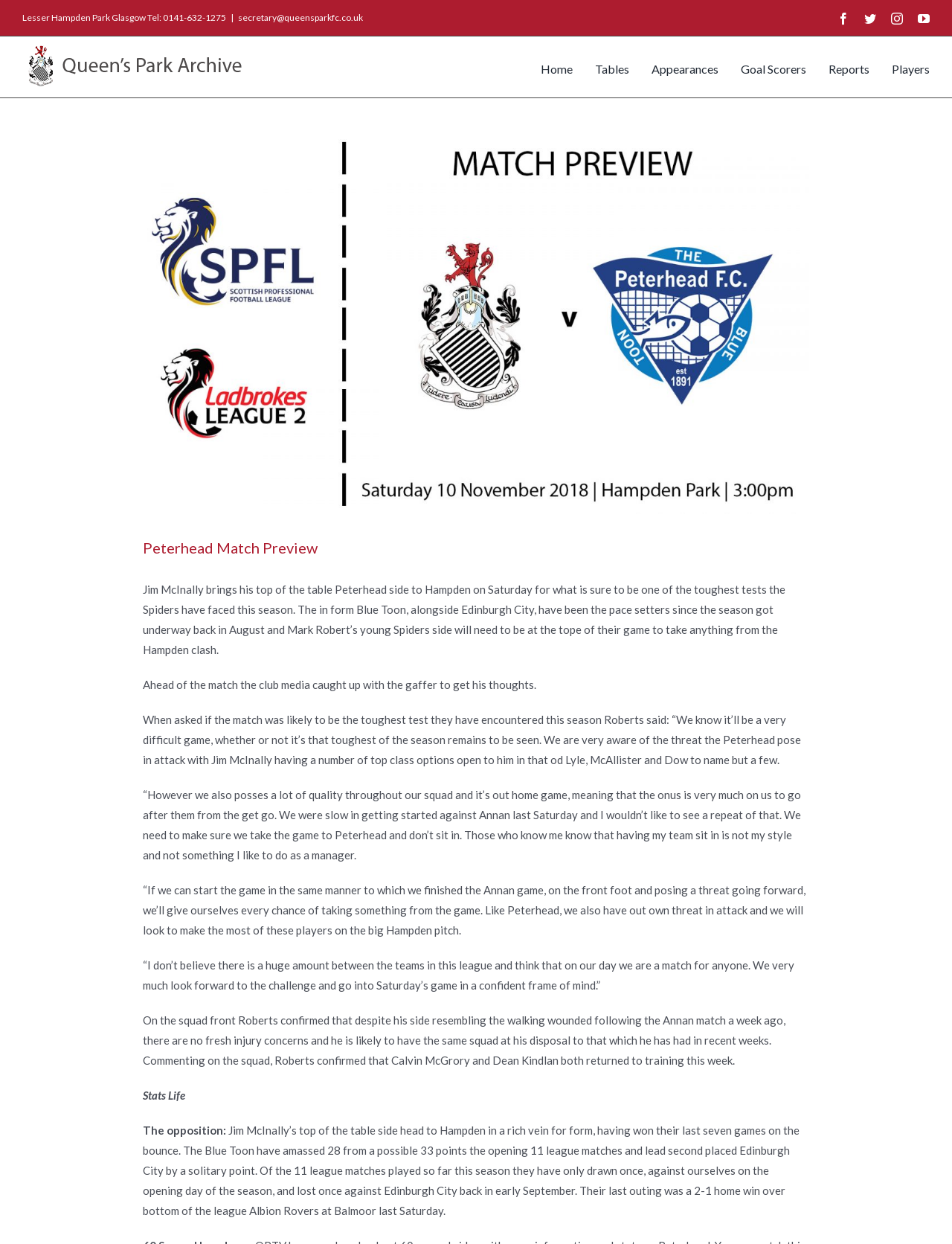Could you determine the bounding box coordinates of the clickable element to complete the instruction: "Search for something"? Provide the coordinates as four float numbers between 0 and 1, i.e., [left, top, right, bottom].

[0.568, 0.009, 0.948, 0.039]